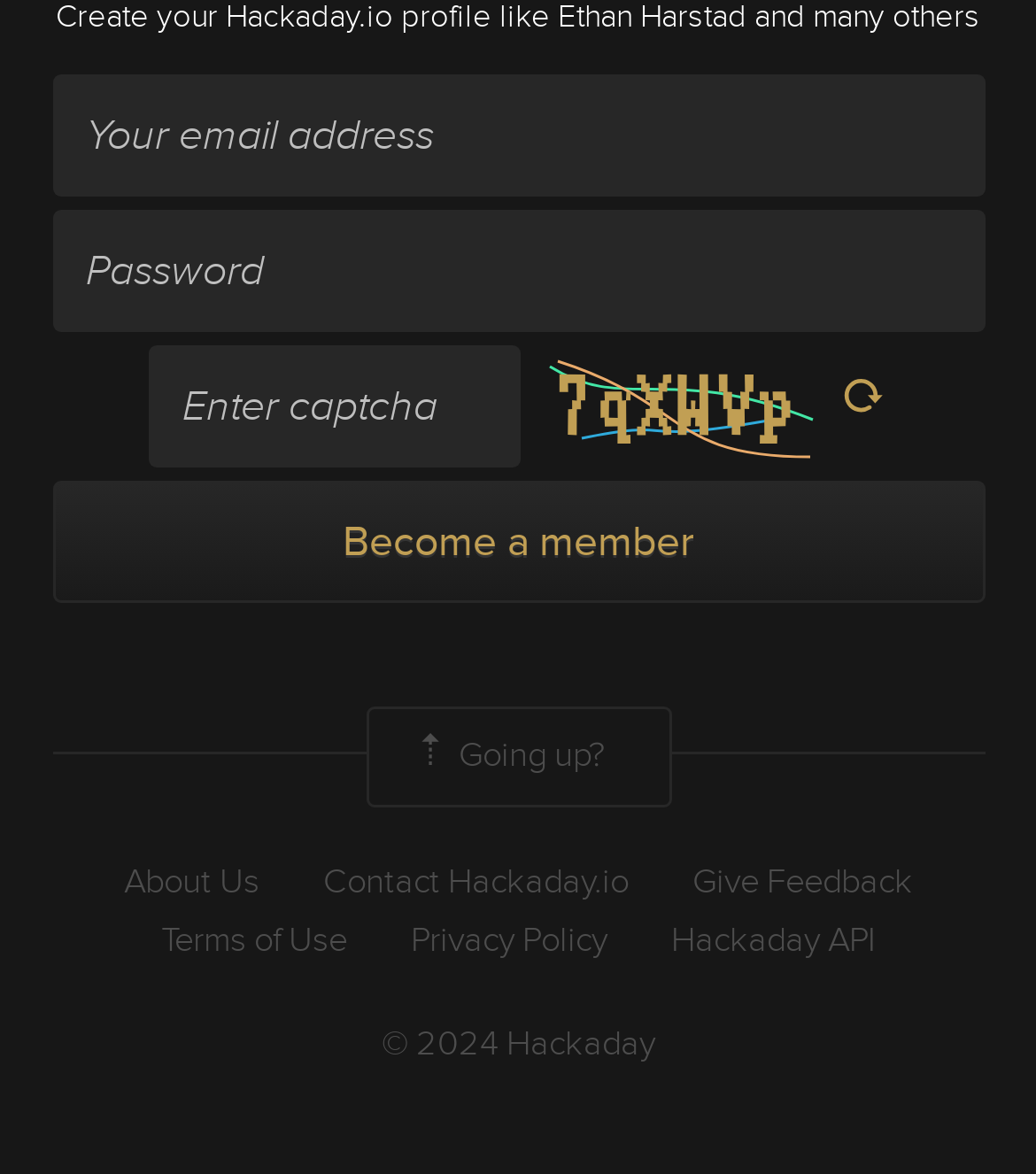What is the purpose of the image next to the 'Enter captcha' textbox?
Based on the screenshot, answer the question with a single word or phrase.

Captcha image